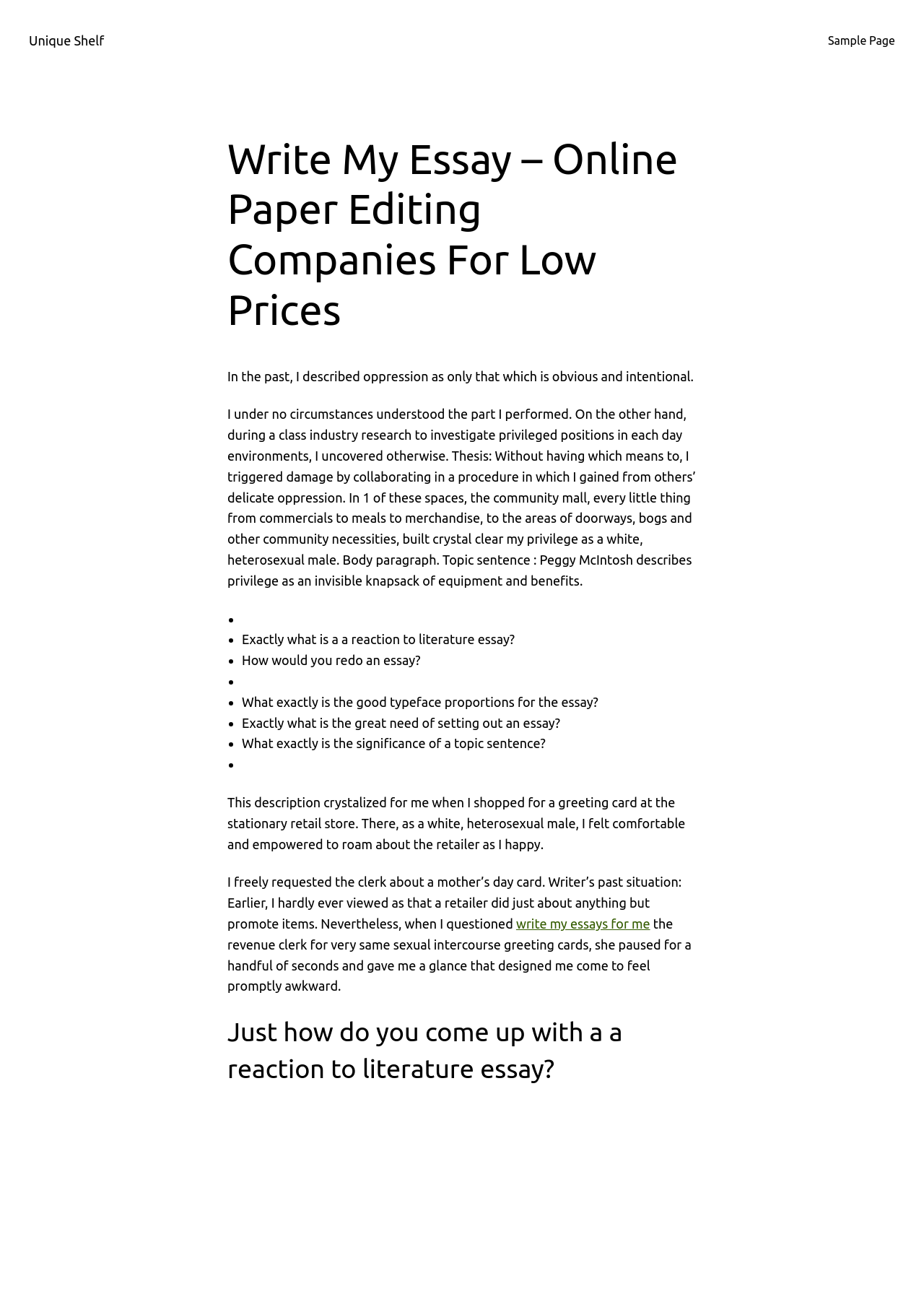Look at the image and write a detailed answer to the question: 
What is the purpose of the image on the webpage?

The image on the webpage appears to be a decorative element, used to break up the large blocks of text and make the content more visually appealing. Its placement at the bottom of the page suggests that it is not a crucial element of the content, but rather a design element intended to enhance the user experience.